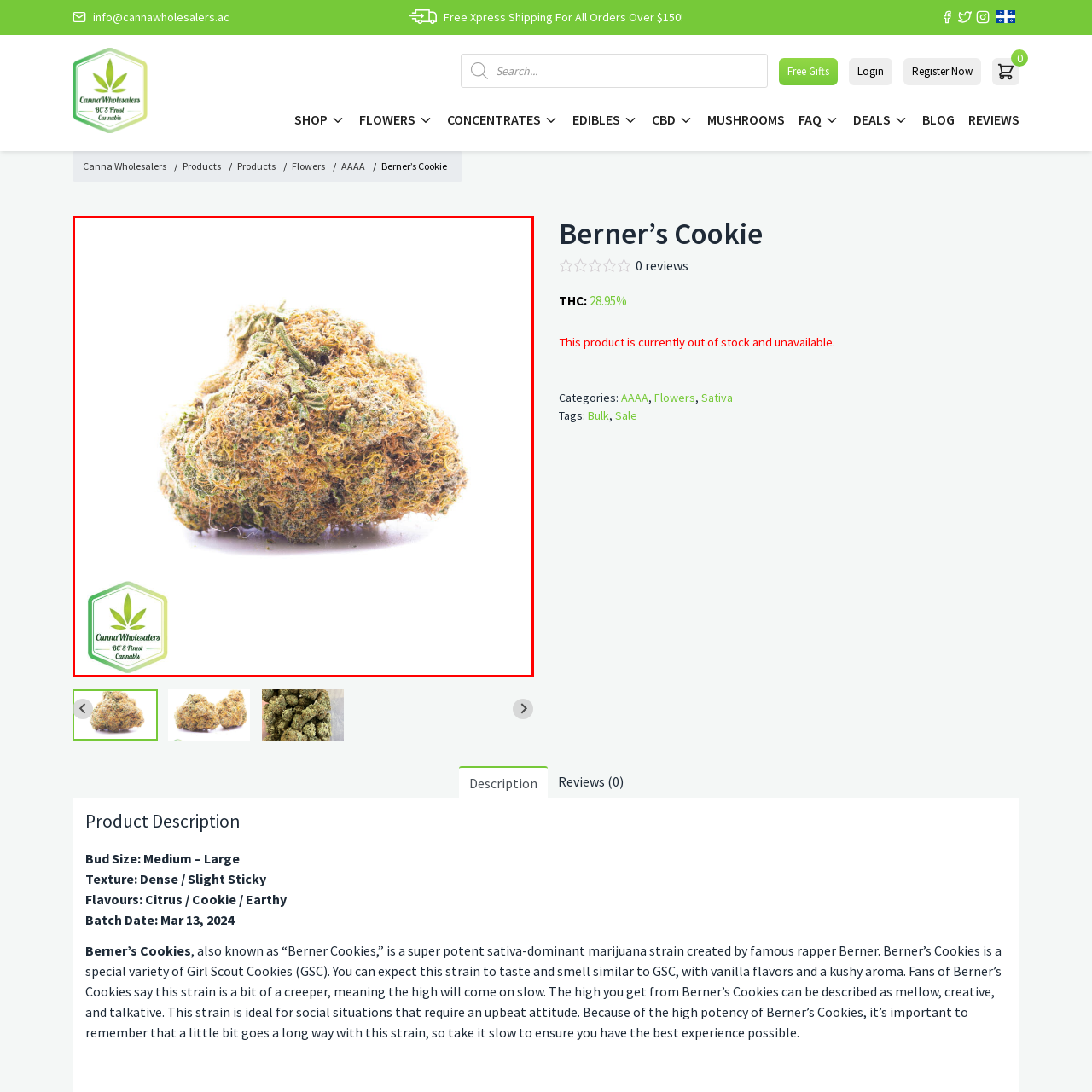What is the current stock status of Berner’s Cookie?
Analyze the highlighted section in the red bounding box of the image and respond to the question with a detailed explanation.

According to the caption, Berner’s Cookie is currently out of stock, as indicated by a message on the site.